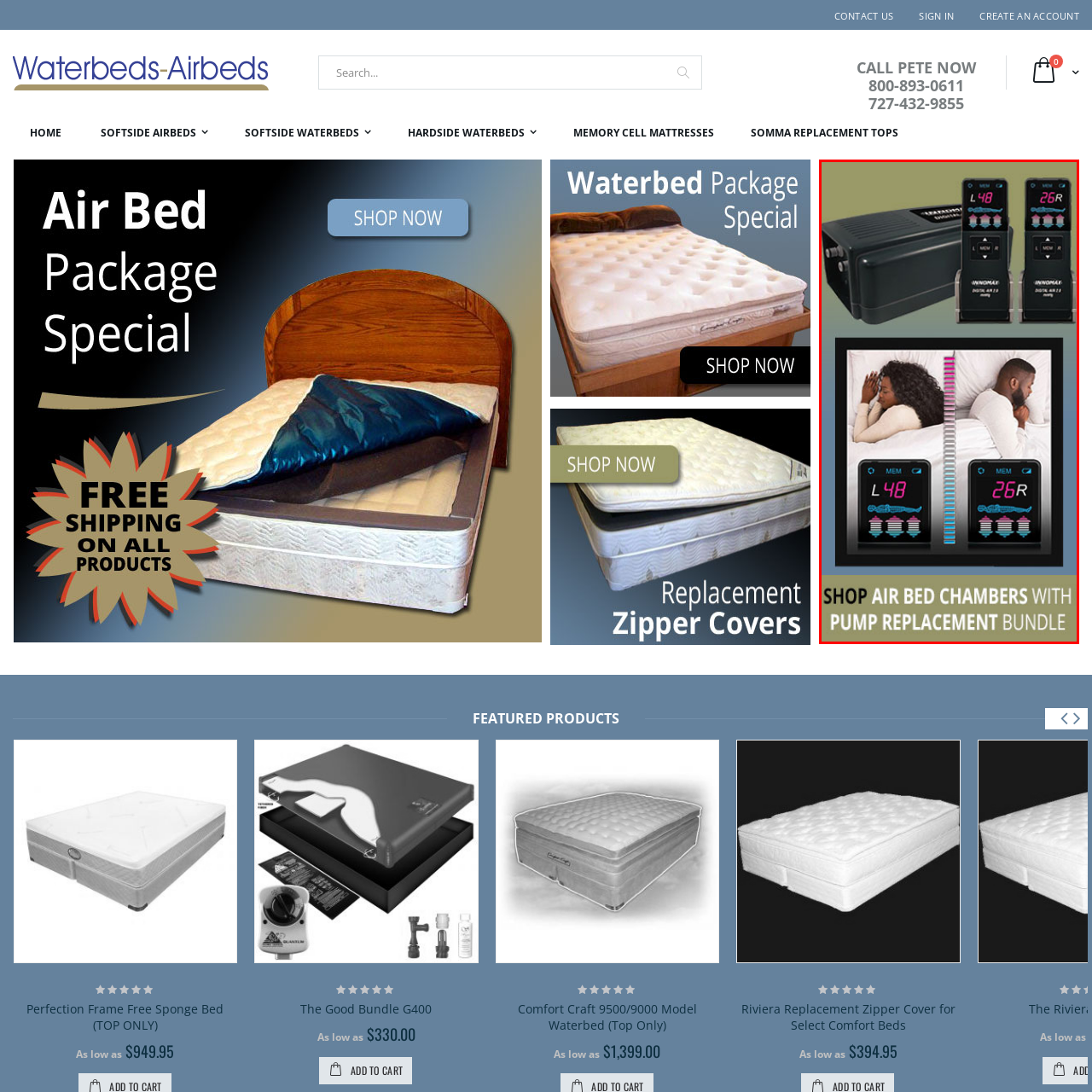Focus on the image encased in the red box and respond to the question with a single word or phrase:
What is the activity shown in the image below the components?

A couple sleeping